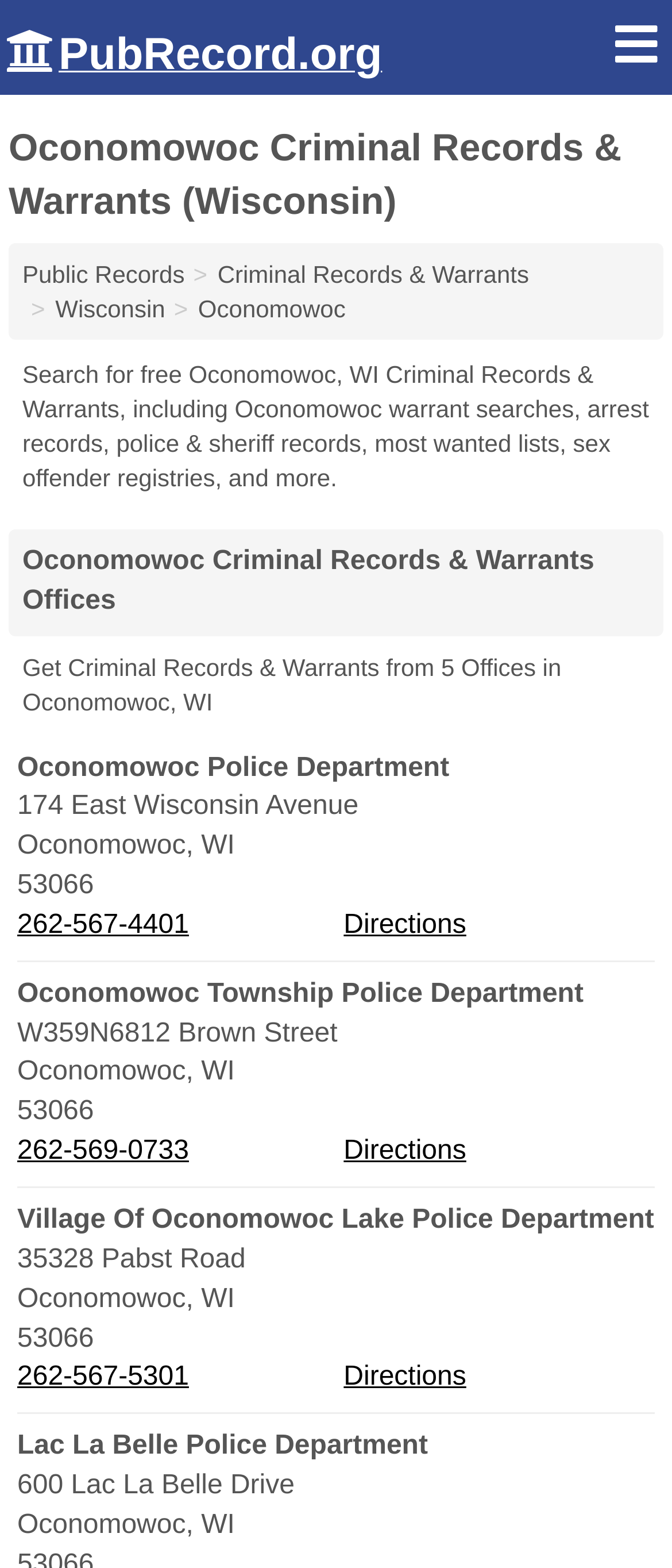What is the phone number of Oconomowoc Police Department?
Please provide a single word or phrase based on the screenshot.

262-567-4401